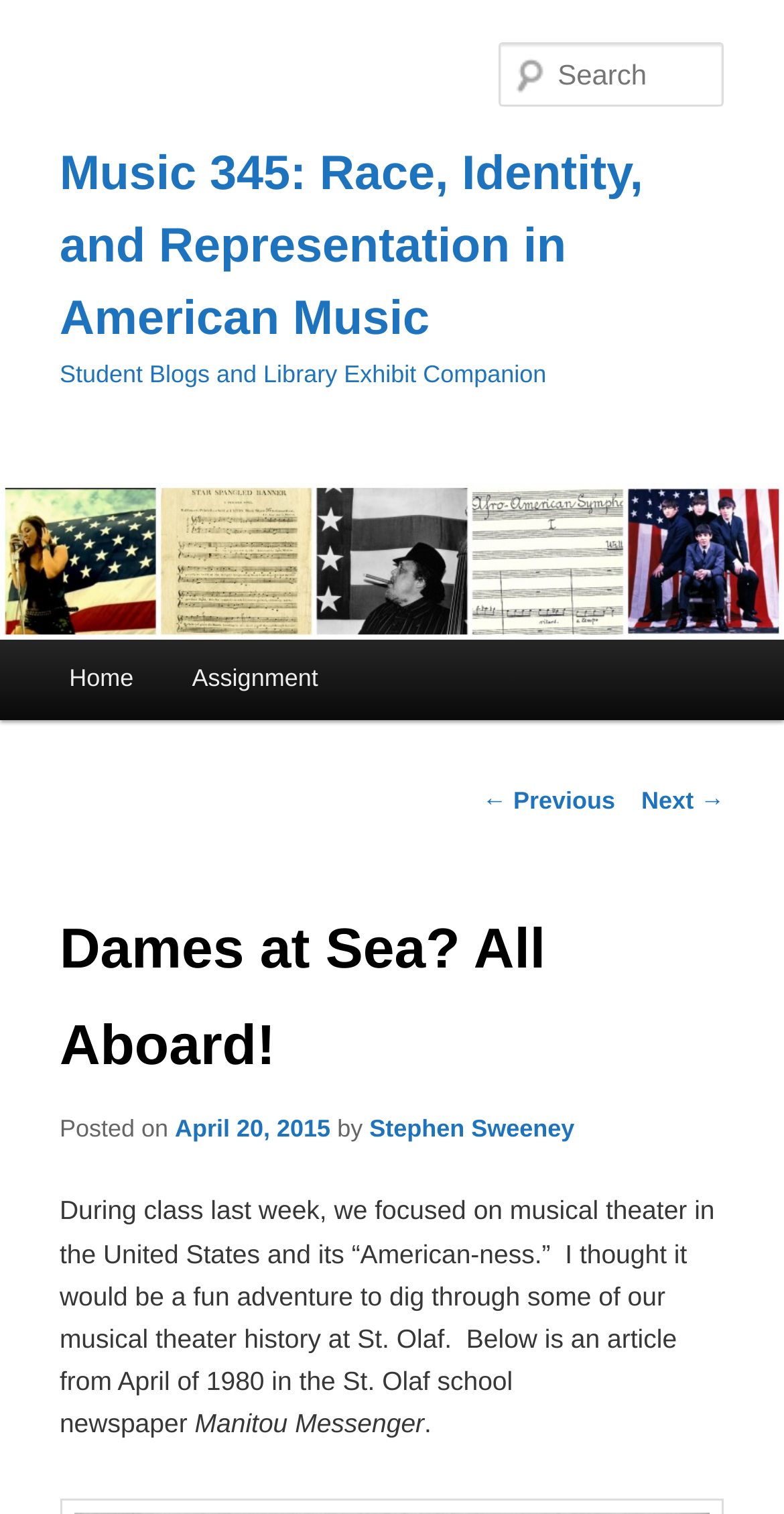Please determine the bounding box coordinates of the element's region to click in order to carry out the following instruction: "Read the article posted on April 20, 2015". The coordinates should be four float numbers between 0 and 1, i.e., [left, top, right, bottom].

[0.223, 0.737, 0.422, 0.755]